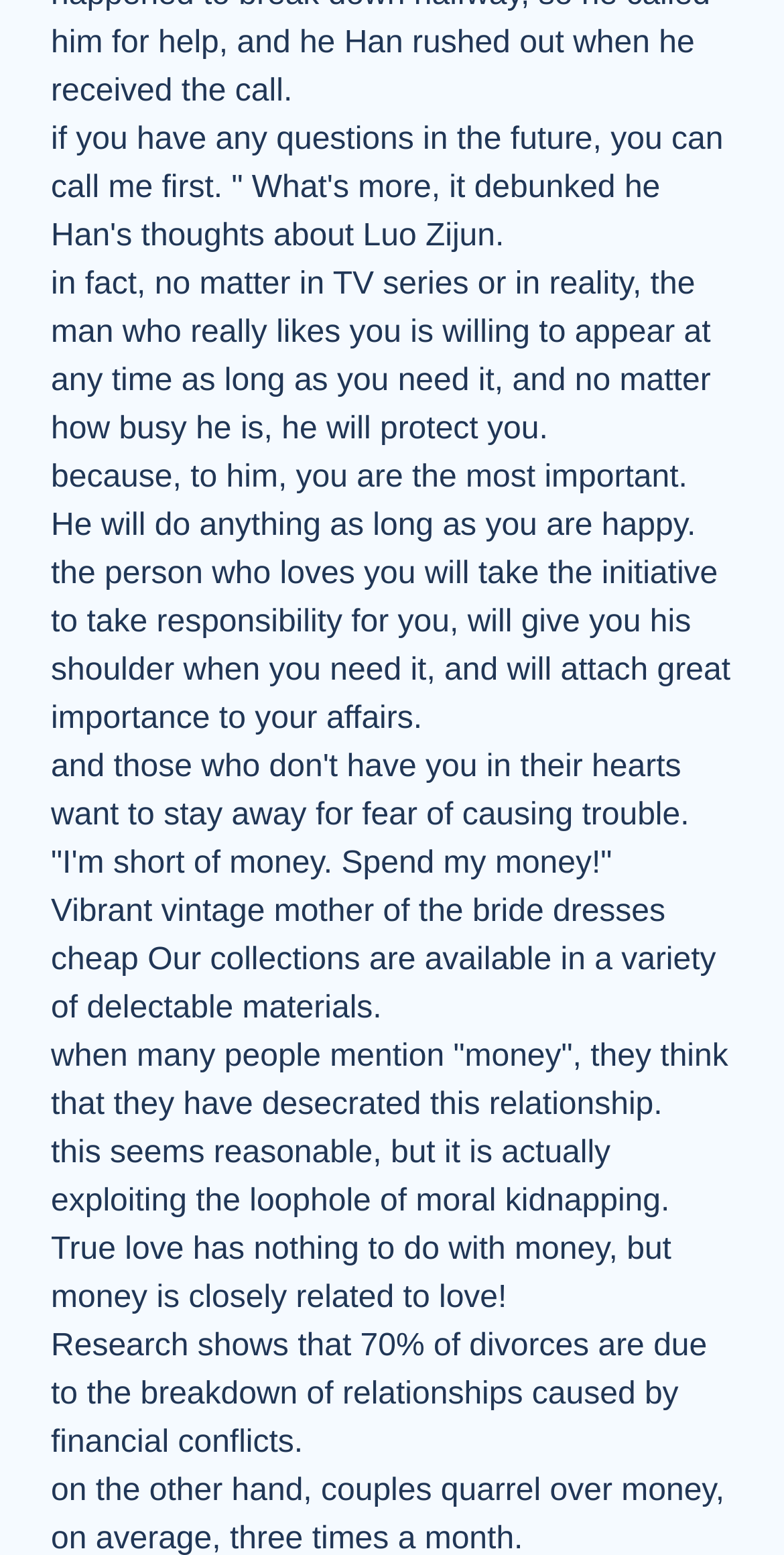Please analyze the image and provide a thorough answer to the question:
What is the main theme of this webpage?

Based on the text content of the webpage, it appears to be discussing the importance of true love and relationships, with quotes and statements about how a person who truly loves you will prioritize your happiness and well-being.